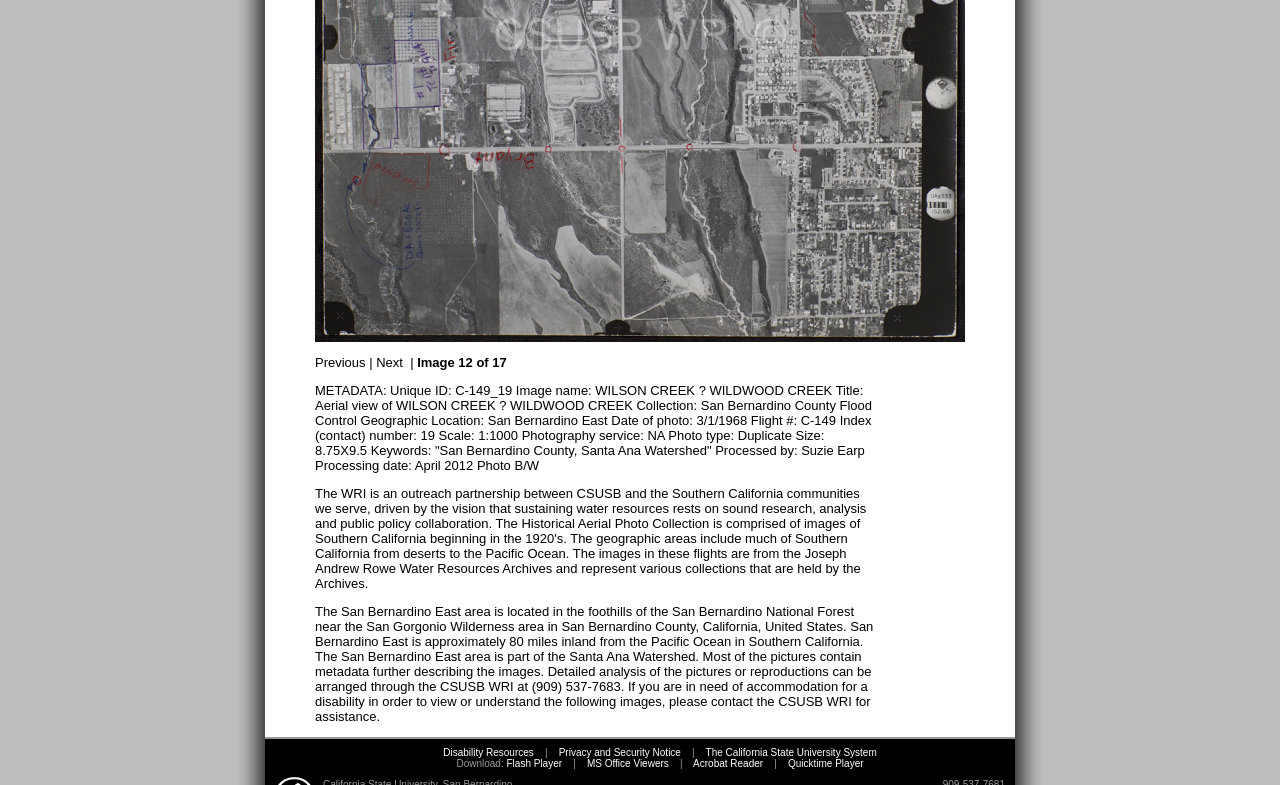Extract the bounding box of the UI element described as: "Previous".

[0.246, 0.452, 0.286, 0.471]